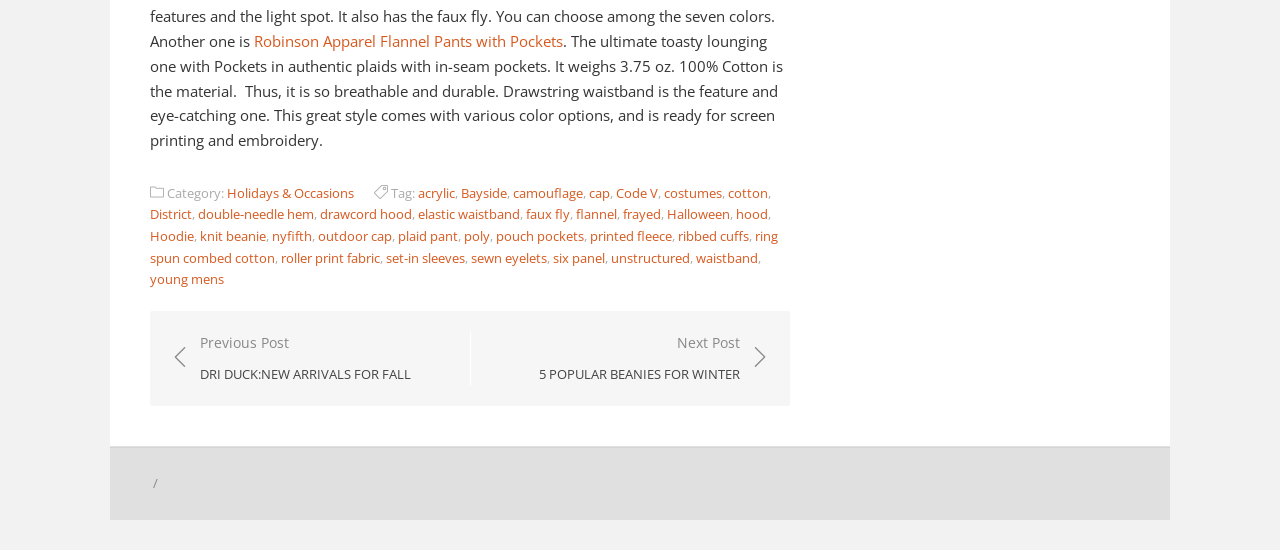Extract the bounding box coordinates of the UI element described by: "unstructured". The coordinates should include four float numbers ranging from 0 to 1, e.g., [left, top, right, bottom].

[0.477, 0.452, 0.539, 0.485]